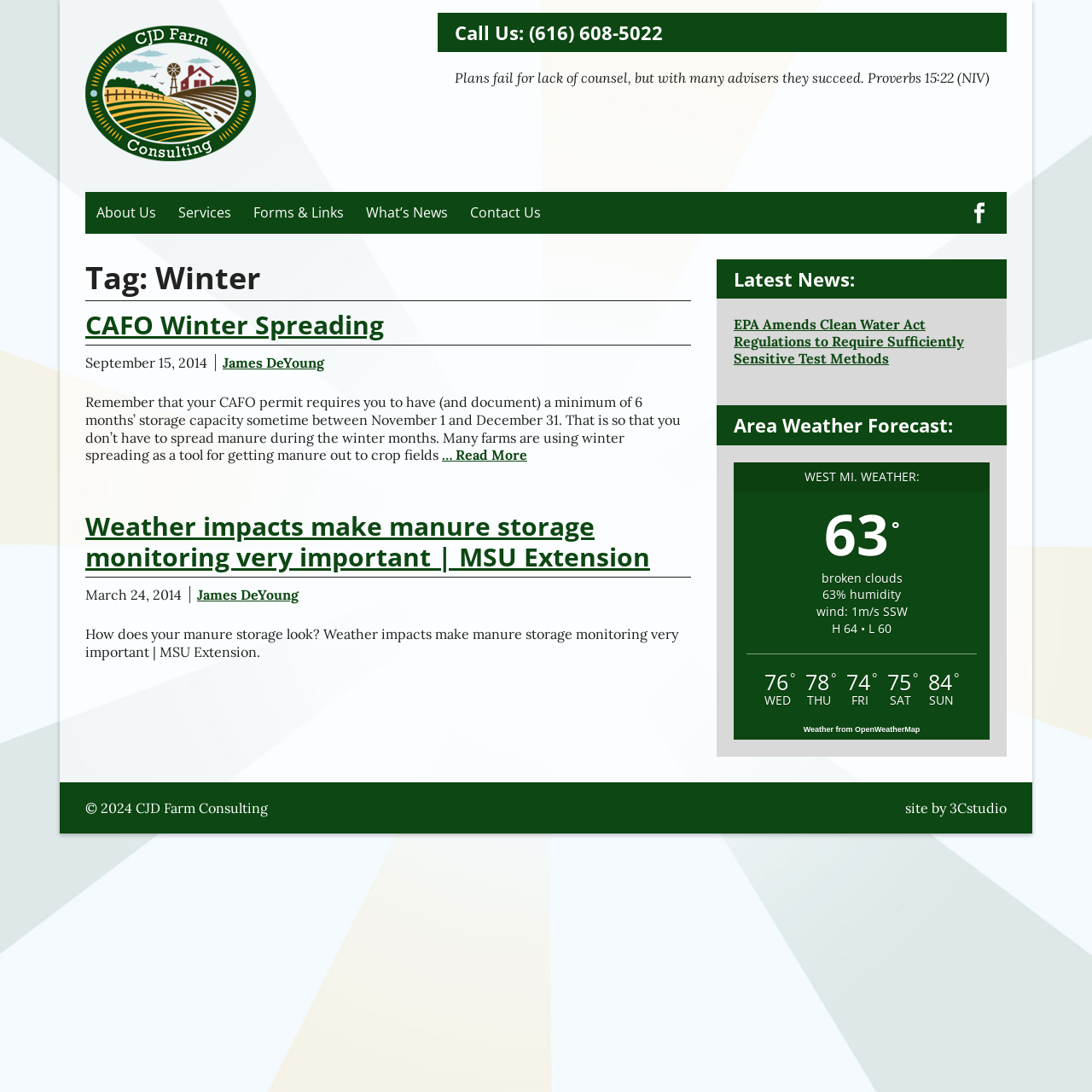Who is the author of the second article?
Using the image provided, answer with just one word or phrase.

James DeYoung